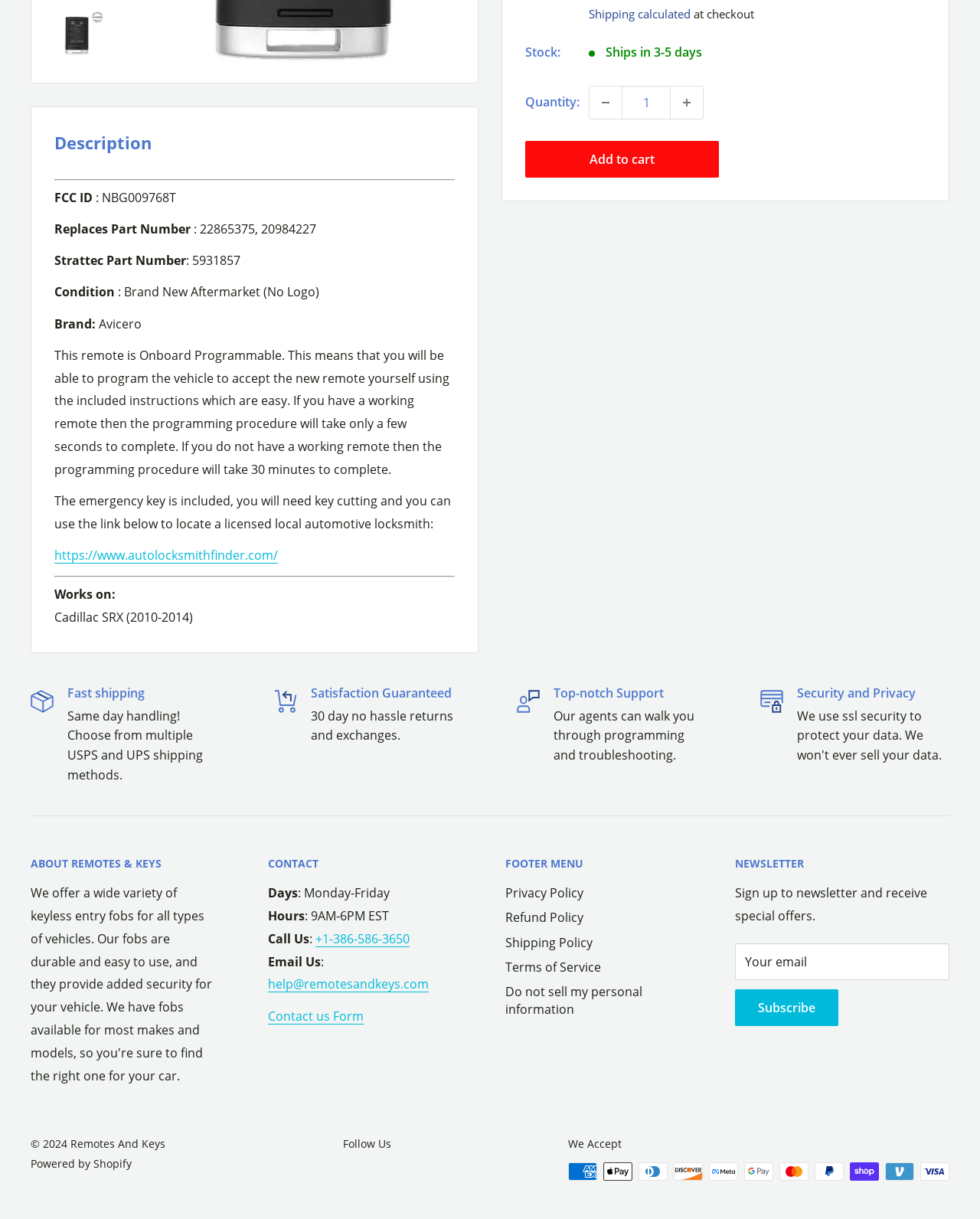Identify the bounding box for the UI element specified in this description: "Shipping Policy". The coordinates must be four float numbers between 0 and 1, formatted as [left, top, right, bottom].

[0.516, 0.763, 0.695, 0.783]